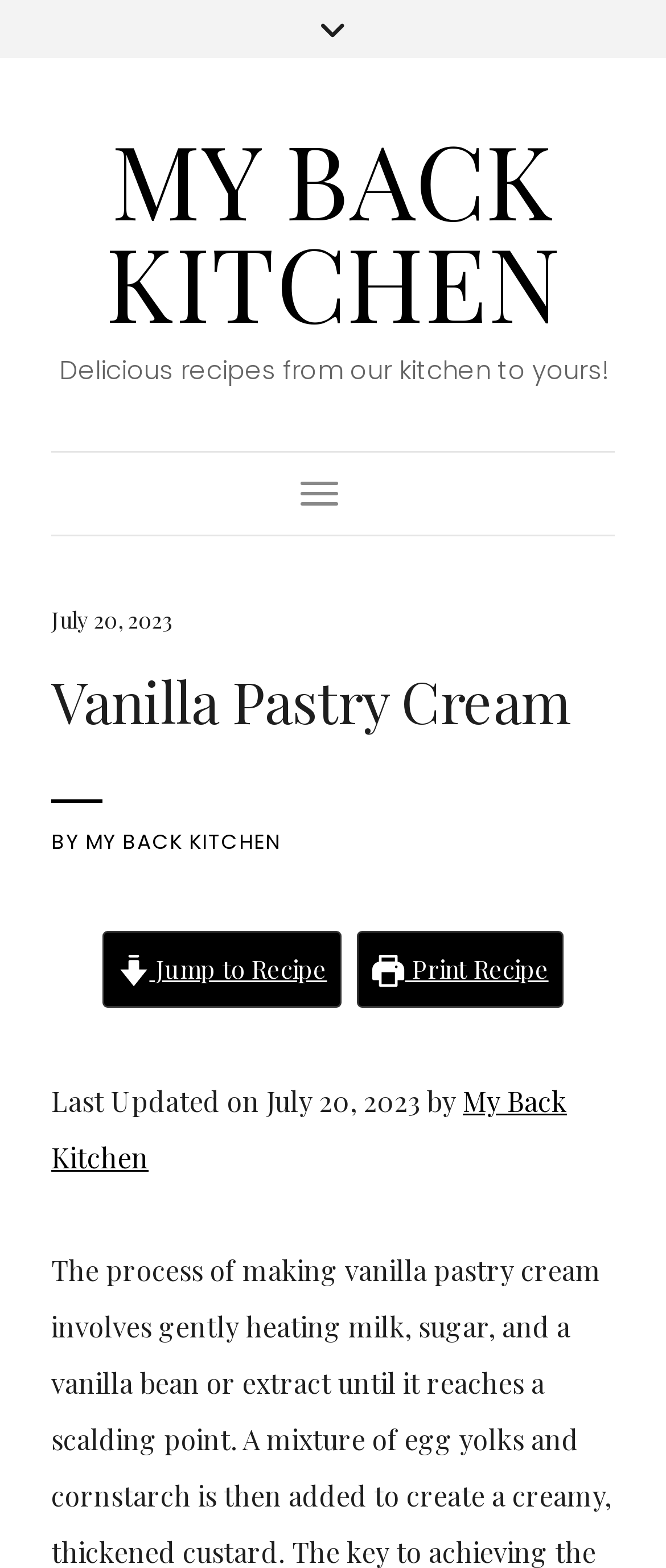Please determine and provide the text content of the webpage's heading.

Vanilla Pastry Cream